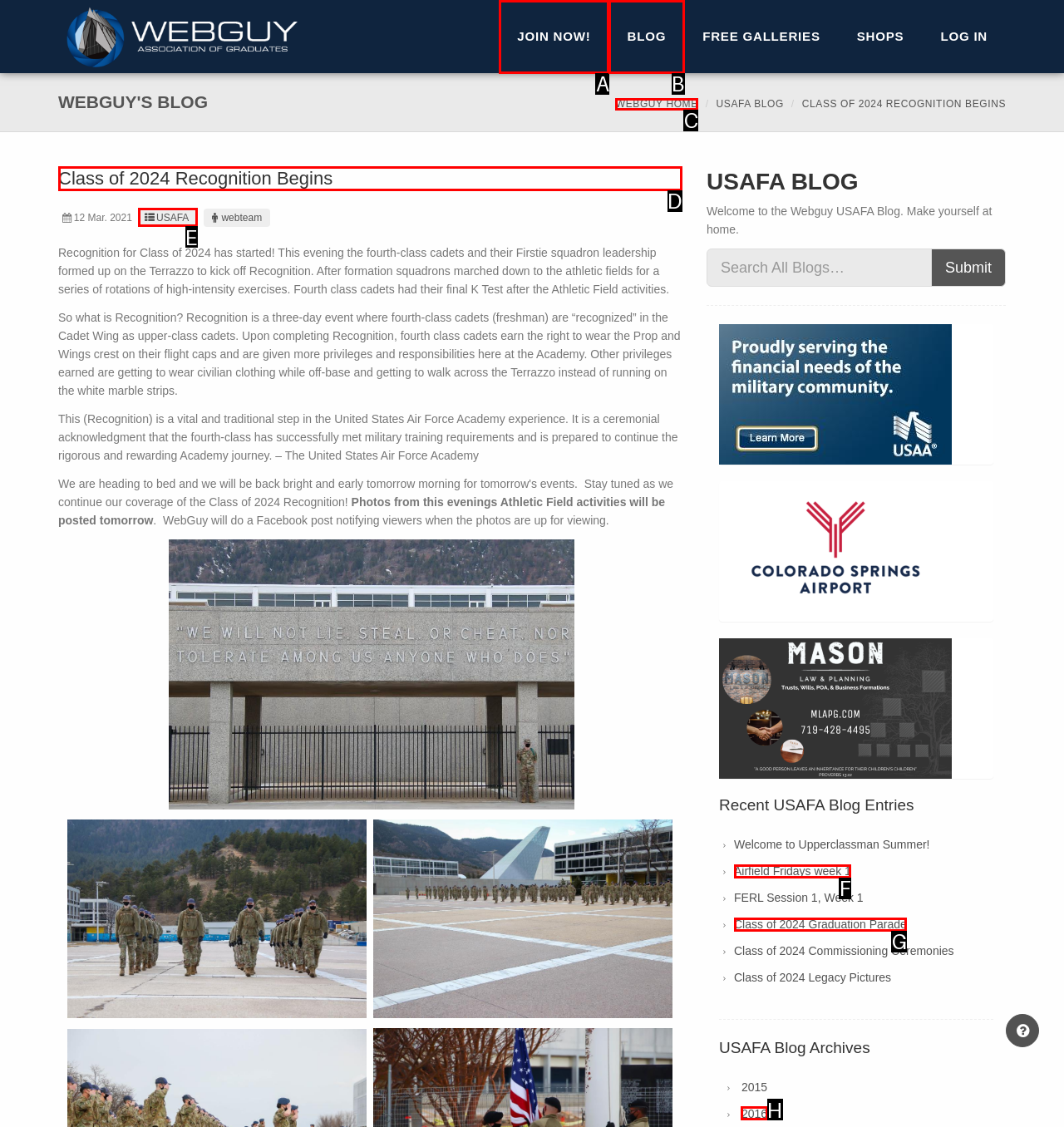Choose the UI element to click on to achieve this task: Read Class of 2024 Recognition Begins. Reply with the letter representing the selected element.

D